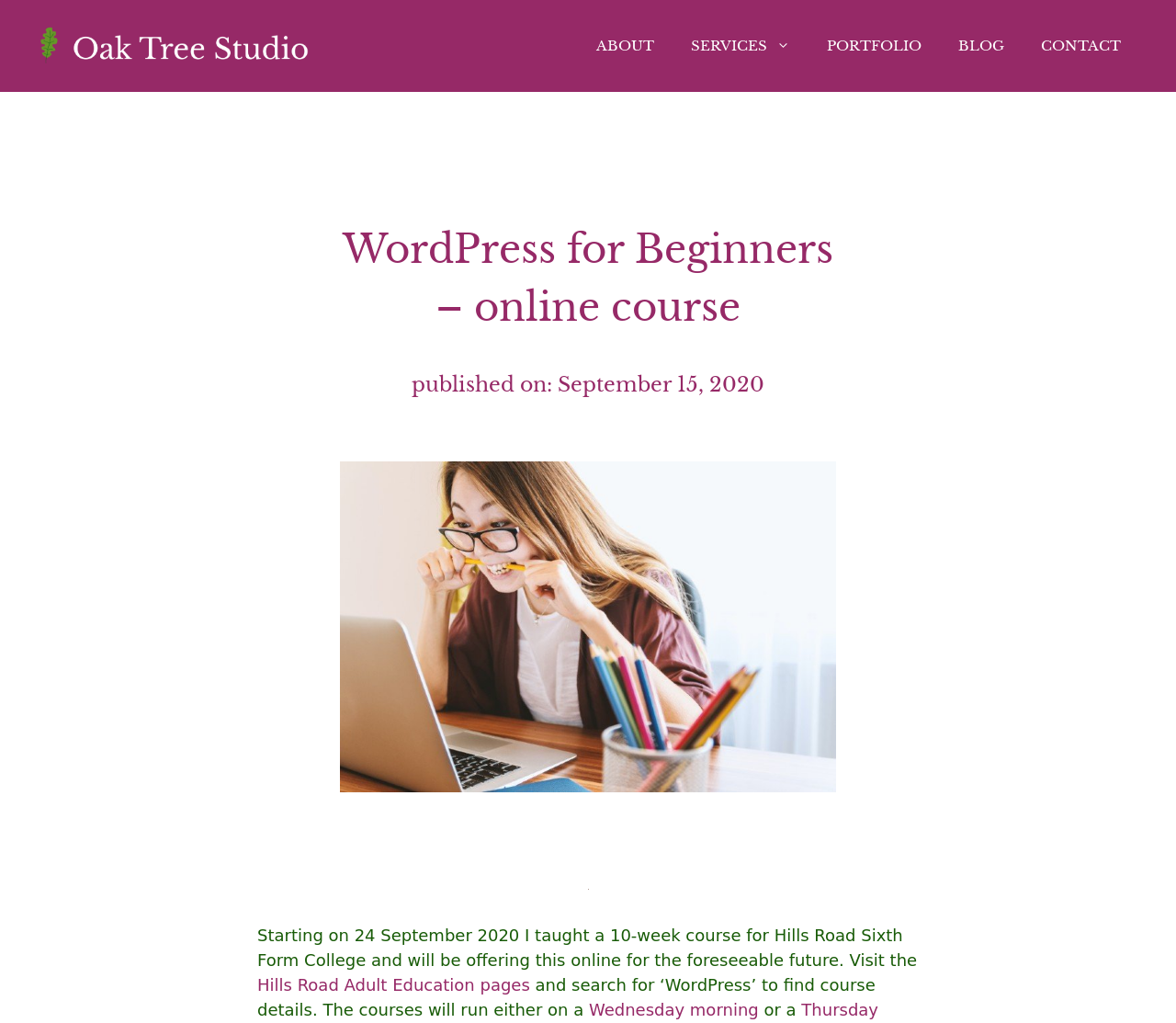Please identify the bounding box coordinates of where to click in order to follow the instruction: "check the course details on Wednesday morning".

[0.501, 0.978, 0.645, 0.997]